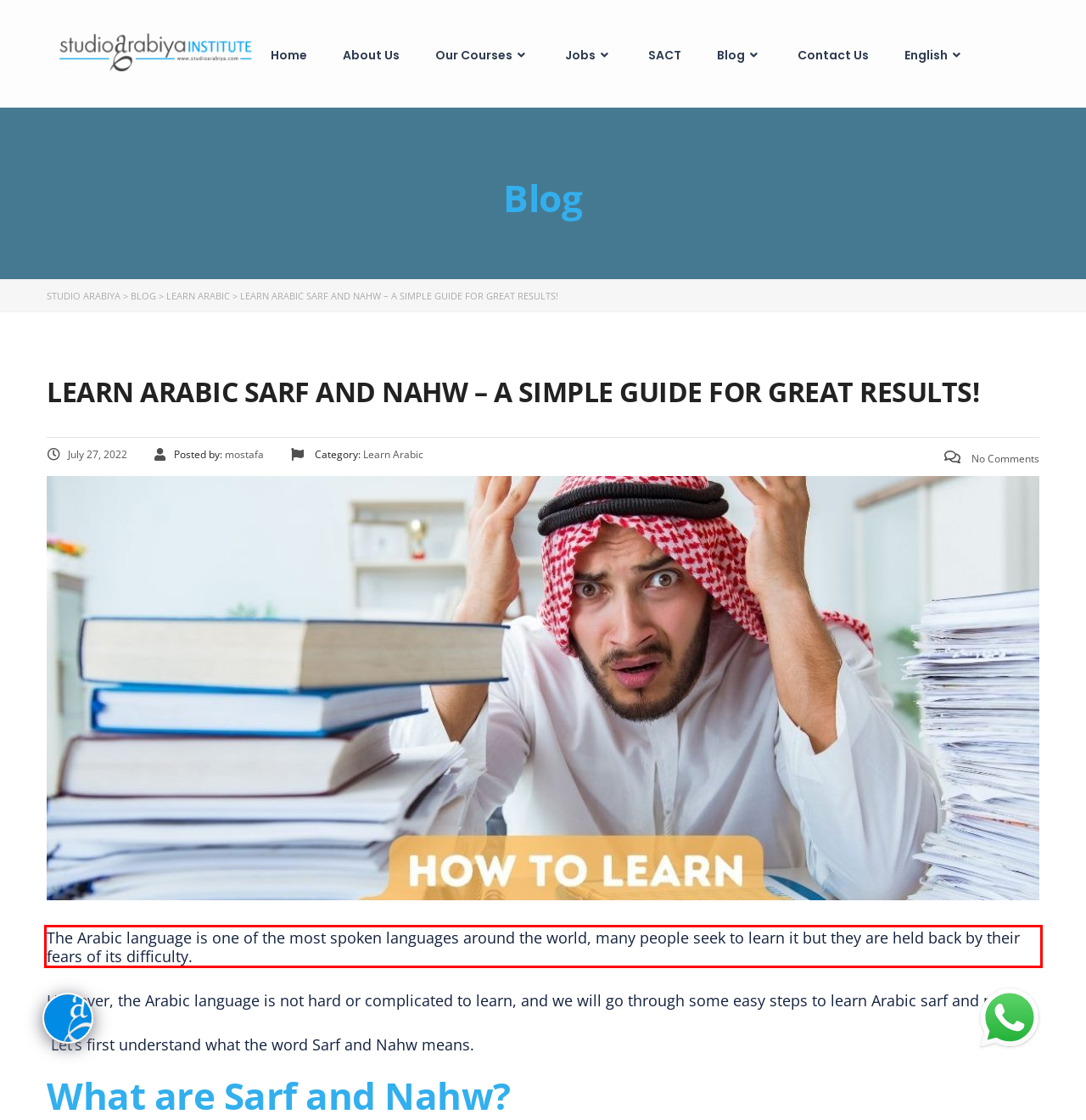Look at the provided screenshot of the webpage and perform OCR on the text within the red bounding box.

The Arabic language is one of the most spoken languages around the world, many people seek to learn it but they are held back by their fears of its difficulty.